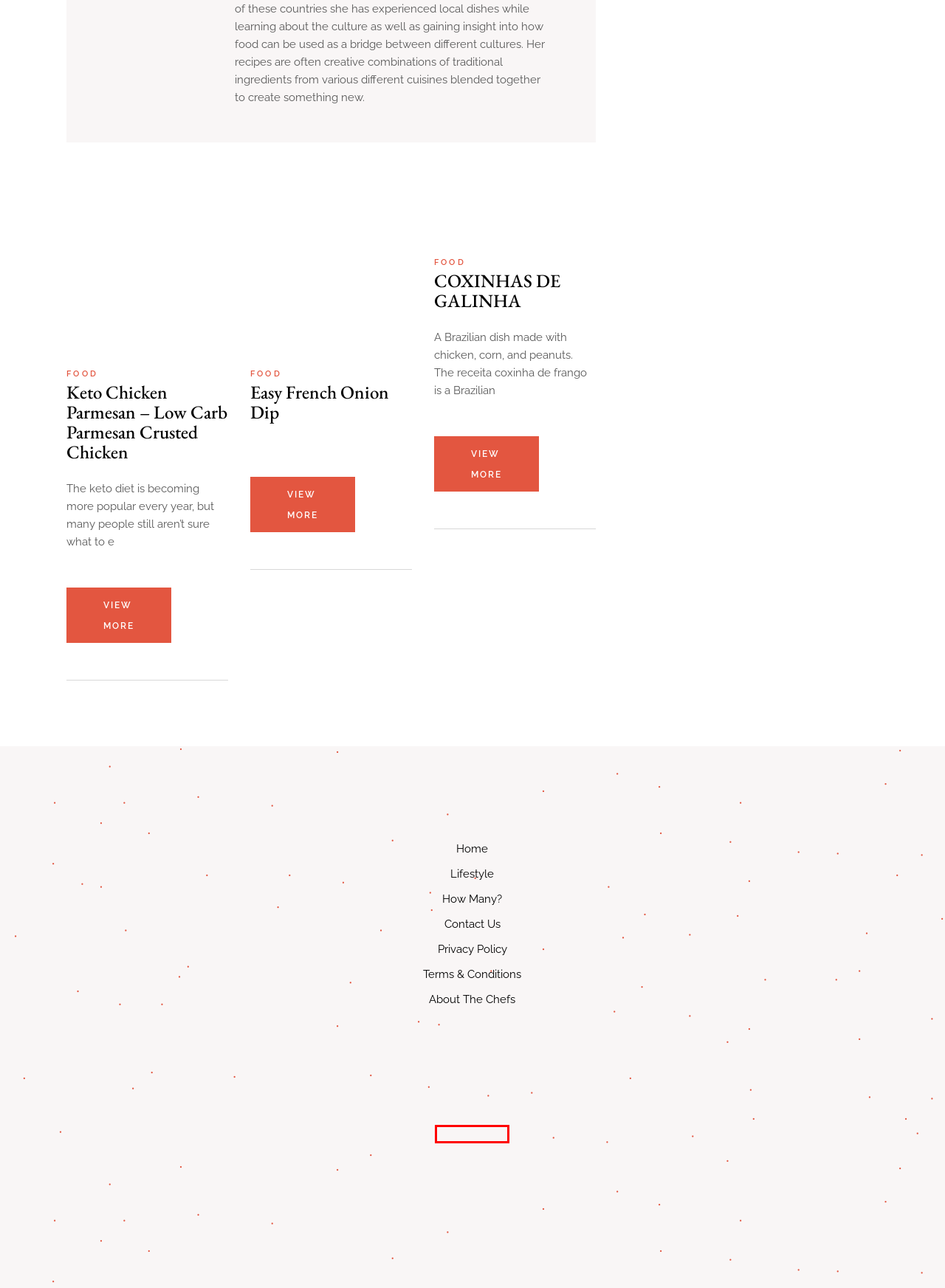You are provided with a screenshot of a webpage that has a red bounding box highlighting a UI element. Choose the most accurate webpage description that matches the new webpage after clicking the highlighted element. Here are your choices:
A. COXINHAS DE GALINHA - JustALittleBite
B. Keto Chicken Parmesan – Low Carb Parmesan Crusted Chicken - JustALittleBite
C. About The Chefs - JustALittleBite
D. Contact Us - JustALittleBite
E. Easy French Onion Dip - JustALittleBite
F. Terms & Conditions - JustALittleBite
G. Lifestyle - JustALittleBite
H. Privacy Policy - JustALittleBite

H